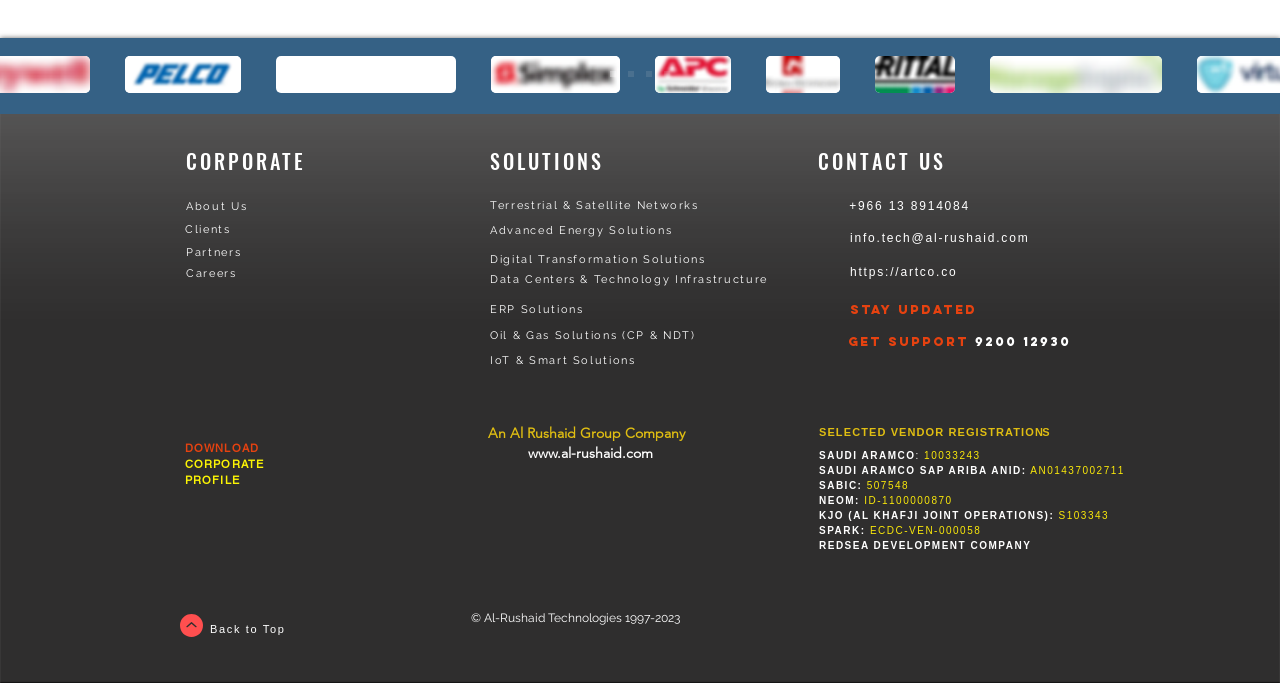From the webpage screenshot, predict the bounding box of the UI element that matches this description: "Data Centers & Technology Infrastructure".

[0.383, 0.397, 0.6, 0.42]